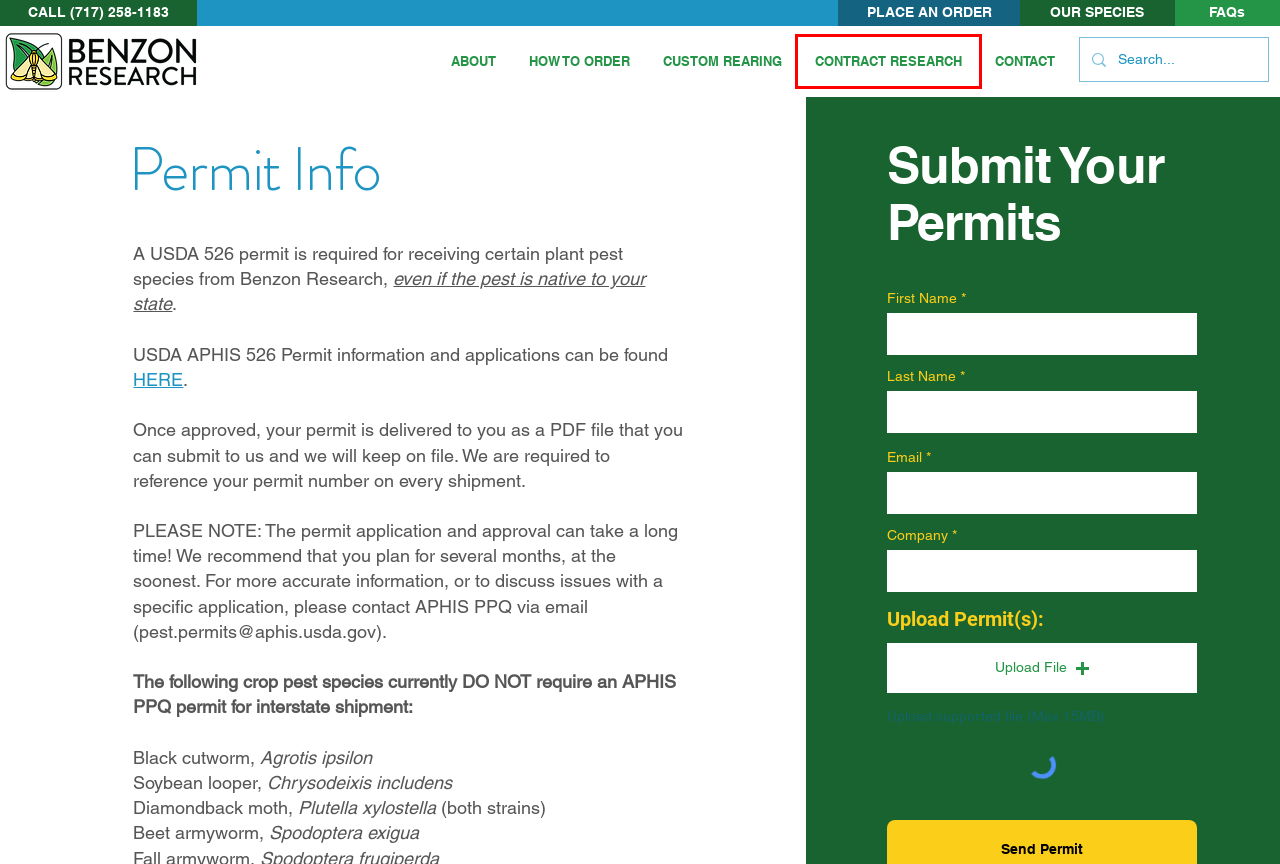Given a screenshot of a webpage featuring a red bounding box, identify the best matching webpage description for the new page after the element within the red box is clicked. Here are the options:
A. Custom Insect Rearing | Benzon Research | Carlisle PA & USA
B. Contract Insect Research | Benzon Research | Carlisle PA & USA
C. Terms & Conditions
D. Insect Ordering Info | Benzon Research | Carlisle PA & USA
E. Careers | Benzon Research | Carlisle, PA
F. Our Insect Species | Benzon Research
G. Insects and Mites | Animal and Plant Health Inspection Service
H. Insect Order Form | Benzon Research | Carlisle PA & USA

B